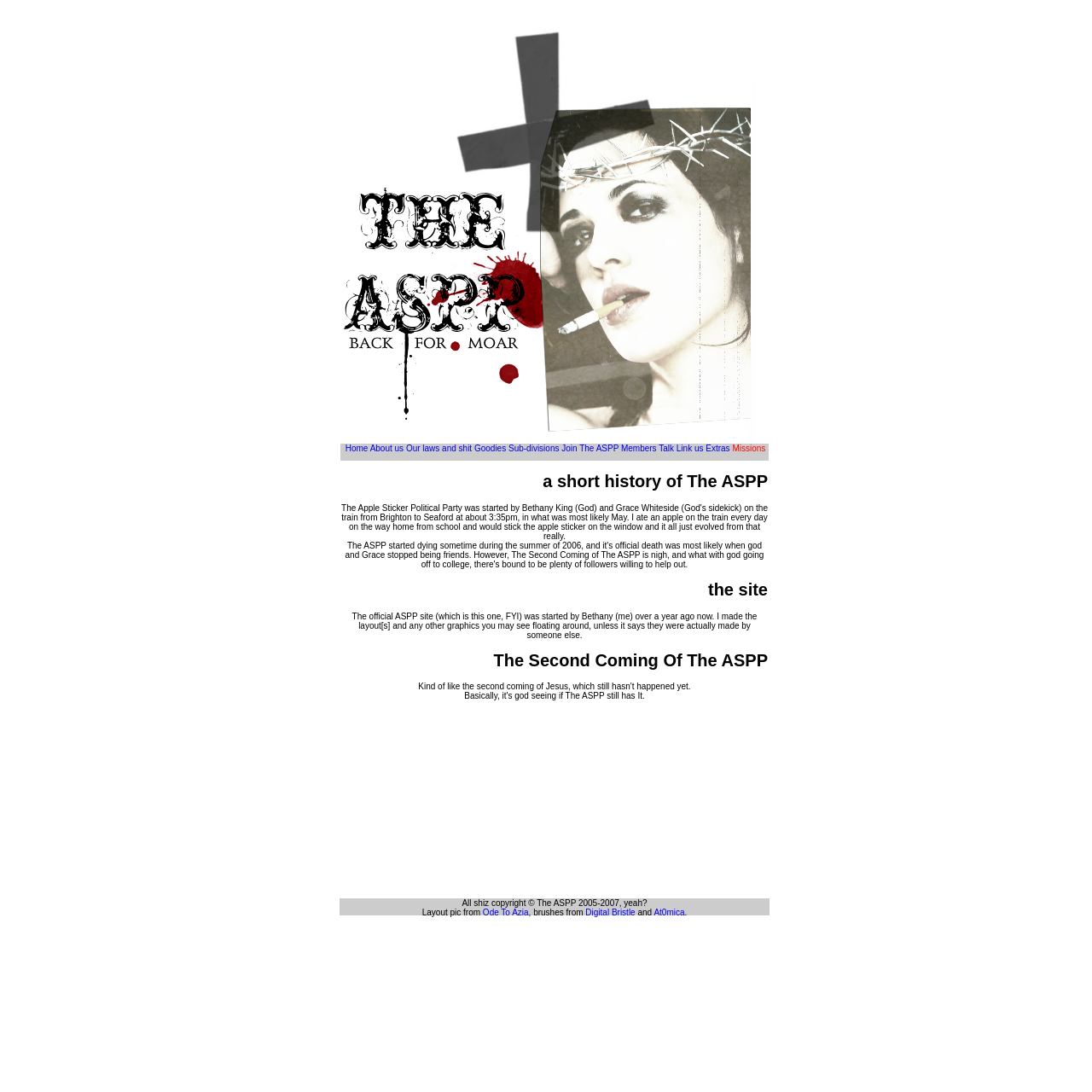Specify the bounding box coordinates of the element's region that should be clicked to achieve the following instruction: "View the About us page". The bounding box coordinates consist of four float numbers between 0 and 1, in the format [left, top, right, bottom].

[0.339, 0.406, 0.37, 0.415]